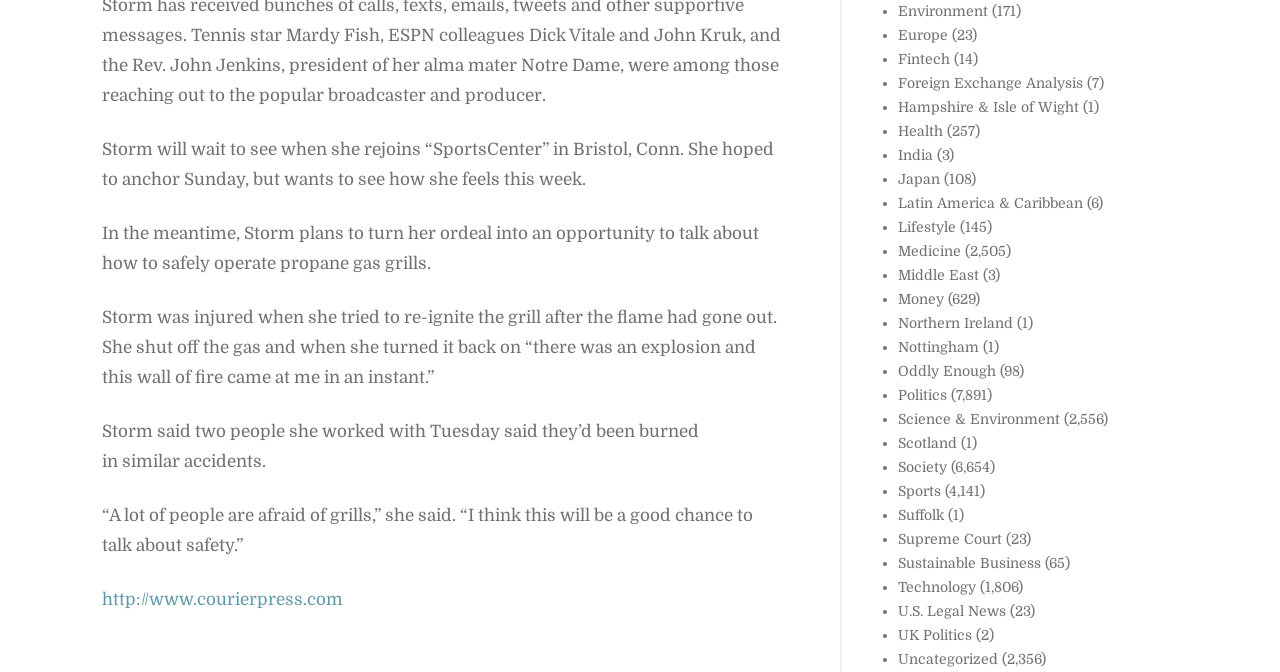Answer succinctly with a single word or phrase:
What happened to Storm when she tried to re-ignite the grill?

An explosion and wall of fire